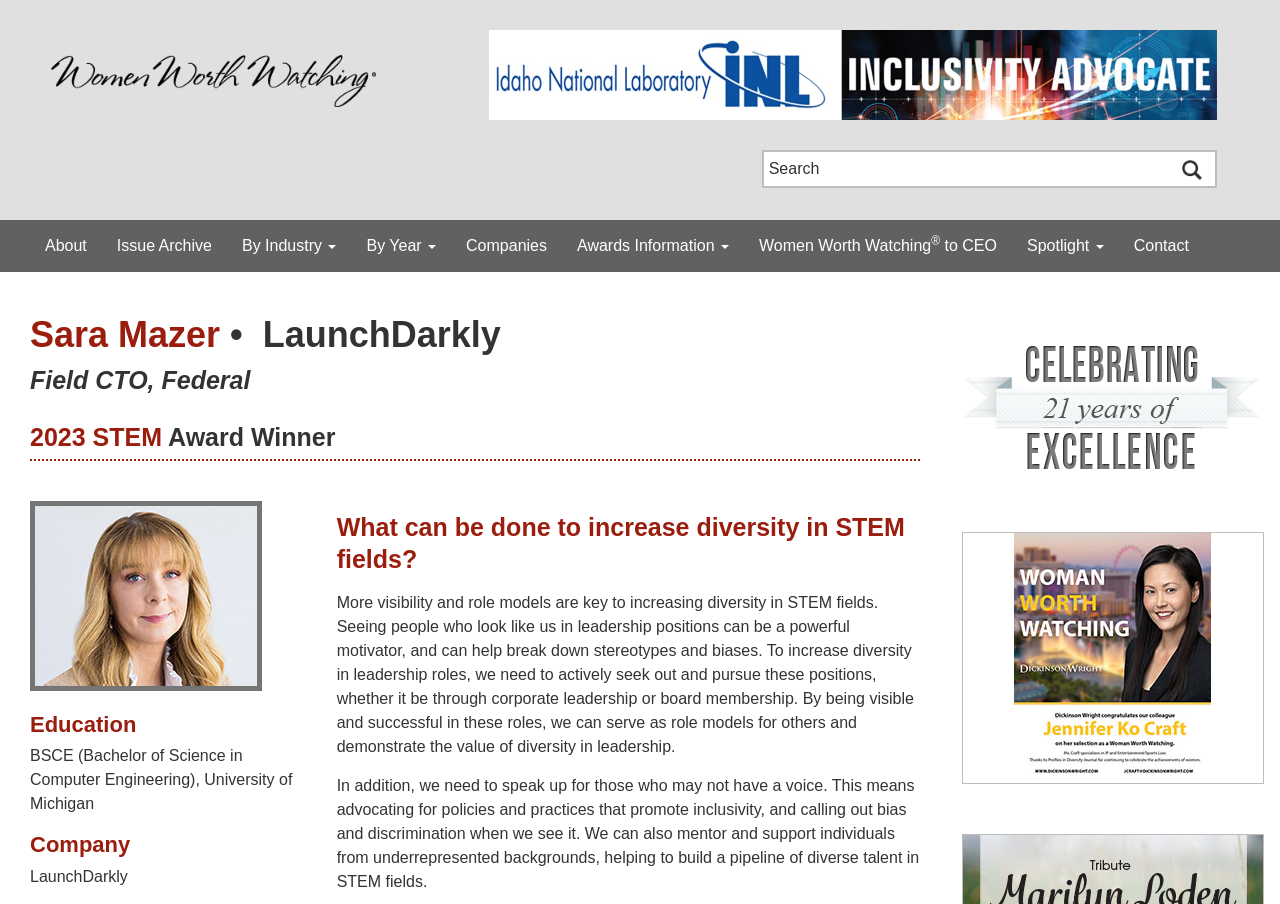What is the award Sara Mazer won in 2023?
Based on the image, answer the question with as much detail as possible.

I found this information by looking at the heading elements on the webpage, specifically the one that says '2023 STEM Award Winner' which indicates that Sara Mazer won the STEM Award in 2023.